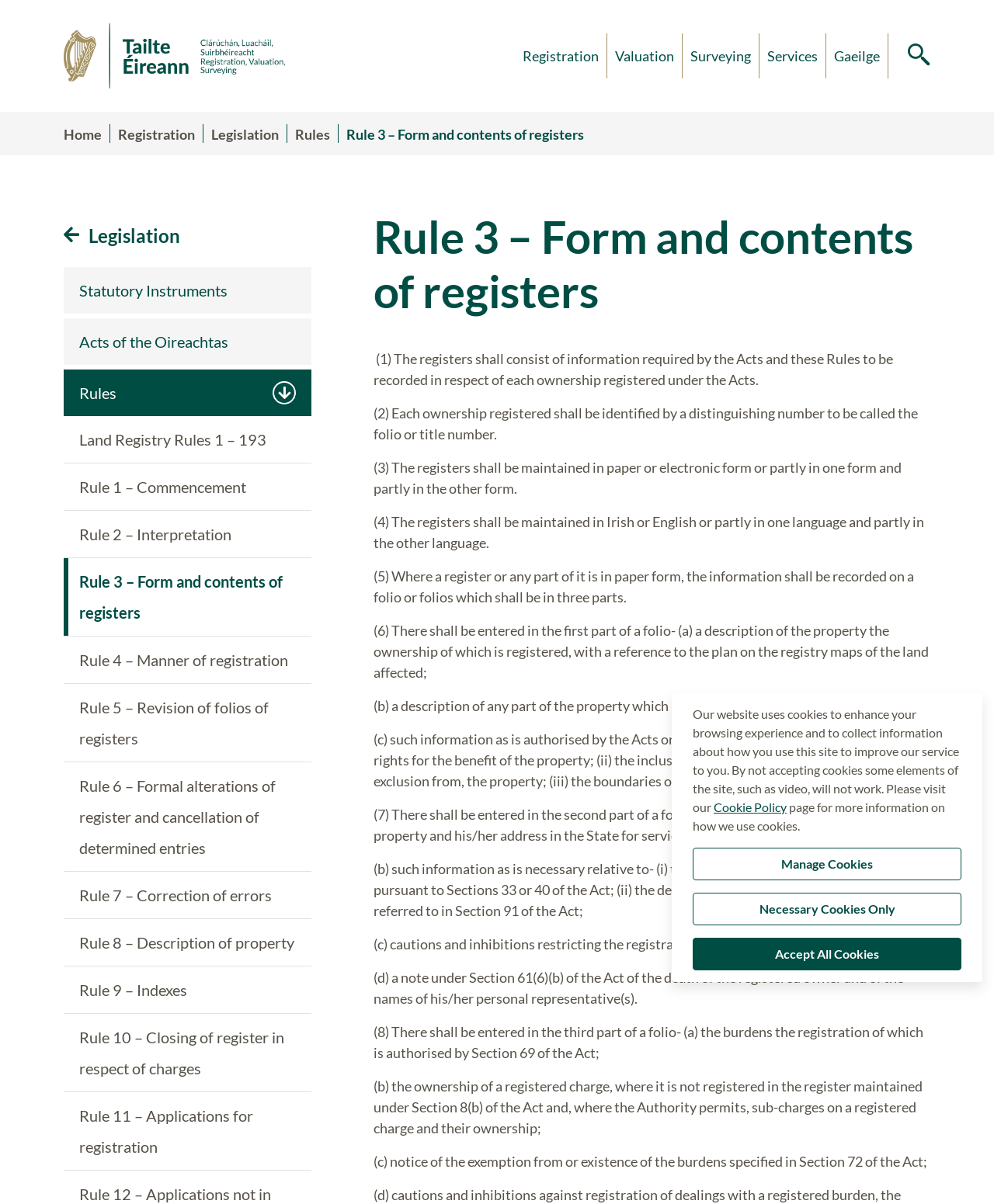Identify the coordinates of the bounding box for the element that must be clicked to accomplish the instruction: "Go to the 'Legislation' page".

[0.085, 0.103, 0.196, 0.121]